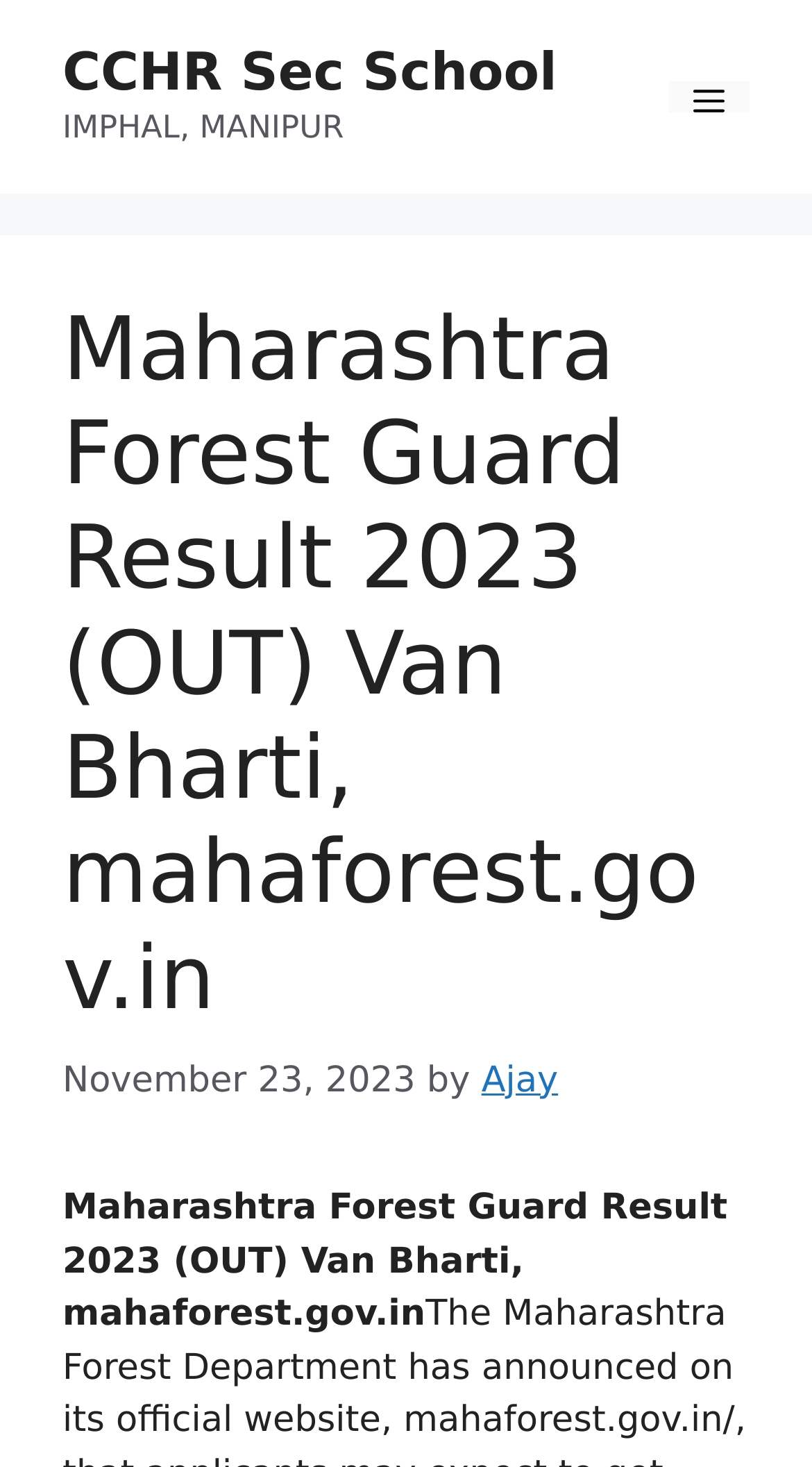What is the type of menu present in the navigation section?
Ensure your answer is thorough and detailed.

The type of menu is mentioned in the navigation section, which is located at the top-right corner of the webpage. The button 'Menu' is present inside the navigation section, and it is a mobile toggle menu.